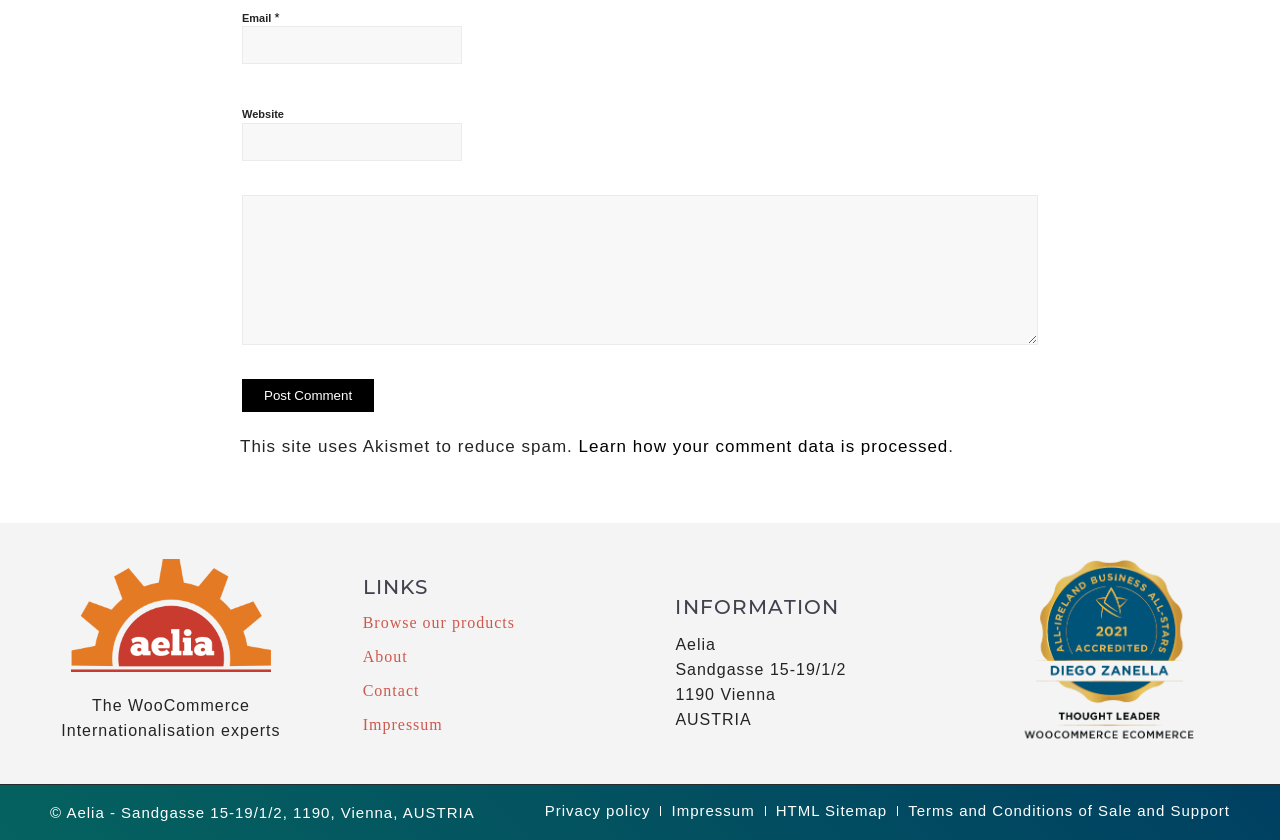Find the bounding box coordinates of the clickable element required to execute the following instruction: "Read more about ESX ENTERTAINMENT". Provide the coordinates as four float numbers between 0 and 1, i.e., [left, top, right, bottom].

None